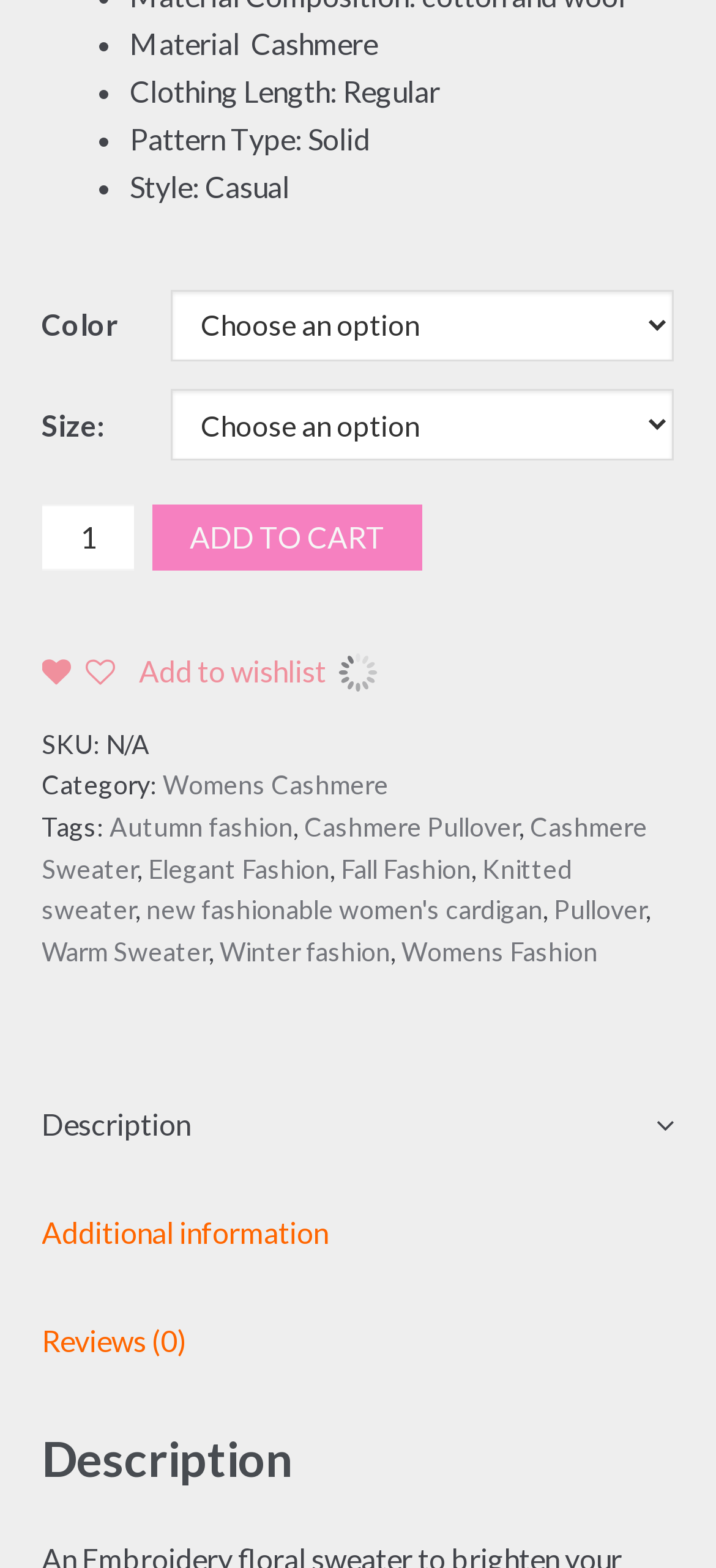What is the function of the 'ADD TO CART' button?
Refer to the image and provide a concise answer in one word or phrase.

To add product to cart